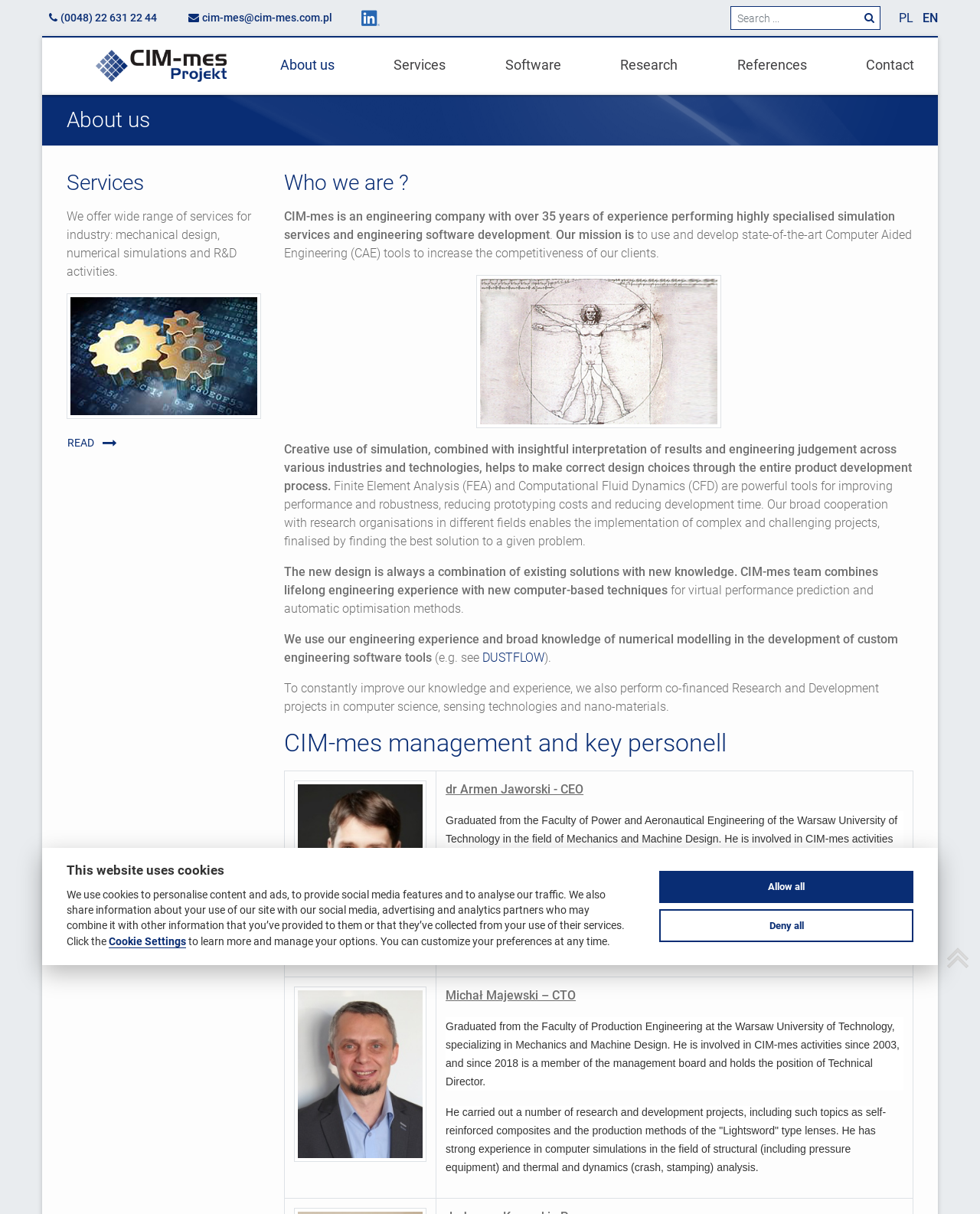From the webpage screenshot, predict the bounding box of the UI element that matches this description: "name="searchword" placeholder="Search ..."".

[0.745, 0.005, 0.898, 0.025]